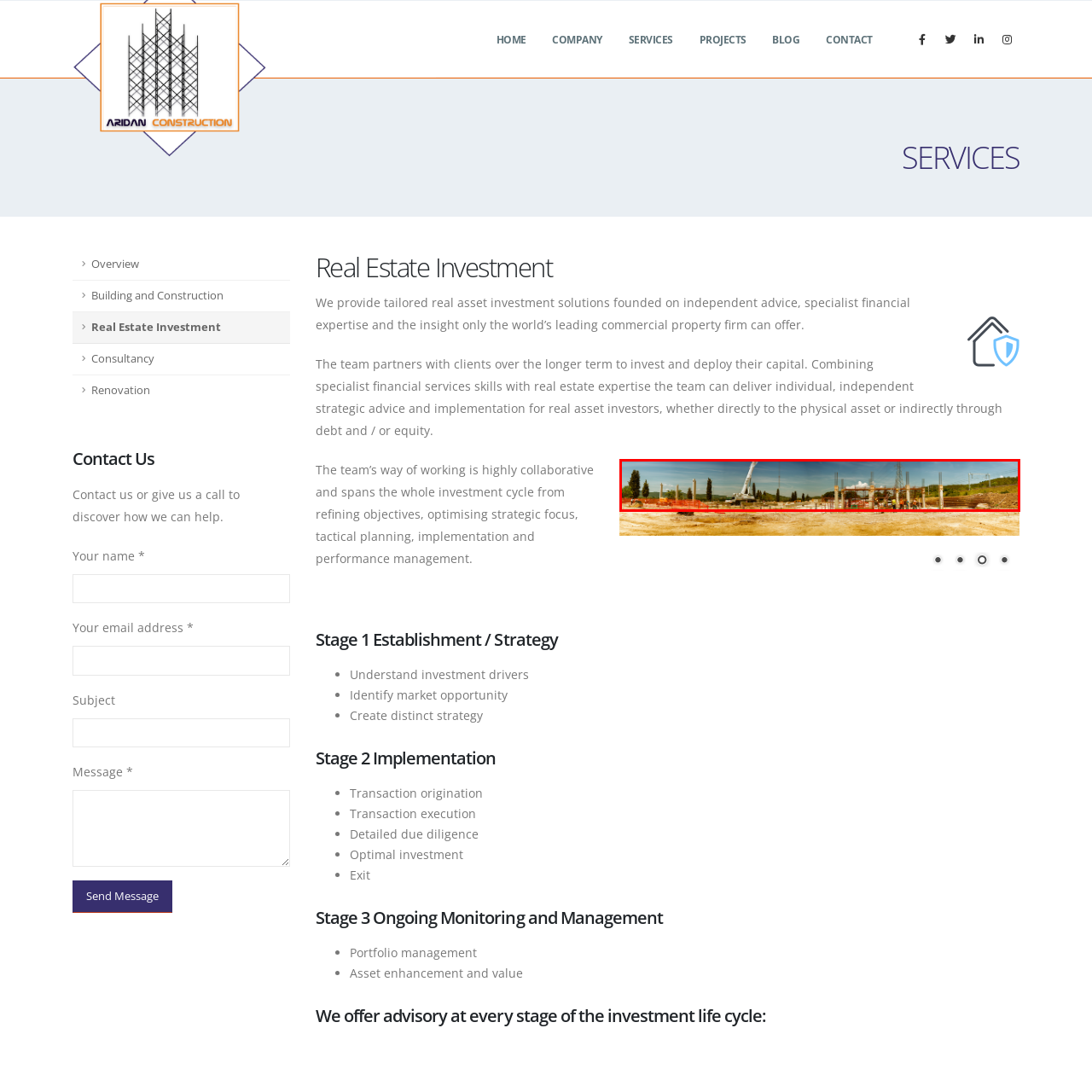What is the location of the crane in the image?
Inspect the image enclosed by the red bounding box and provide a detailed and comprehensive answer to the question.

The large crane is prominently featured on the left side of the image, reaching towards the sky, indicating that it is located on the left side of the construction site.